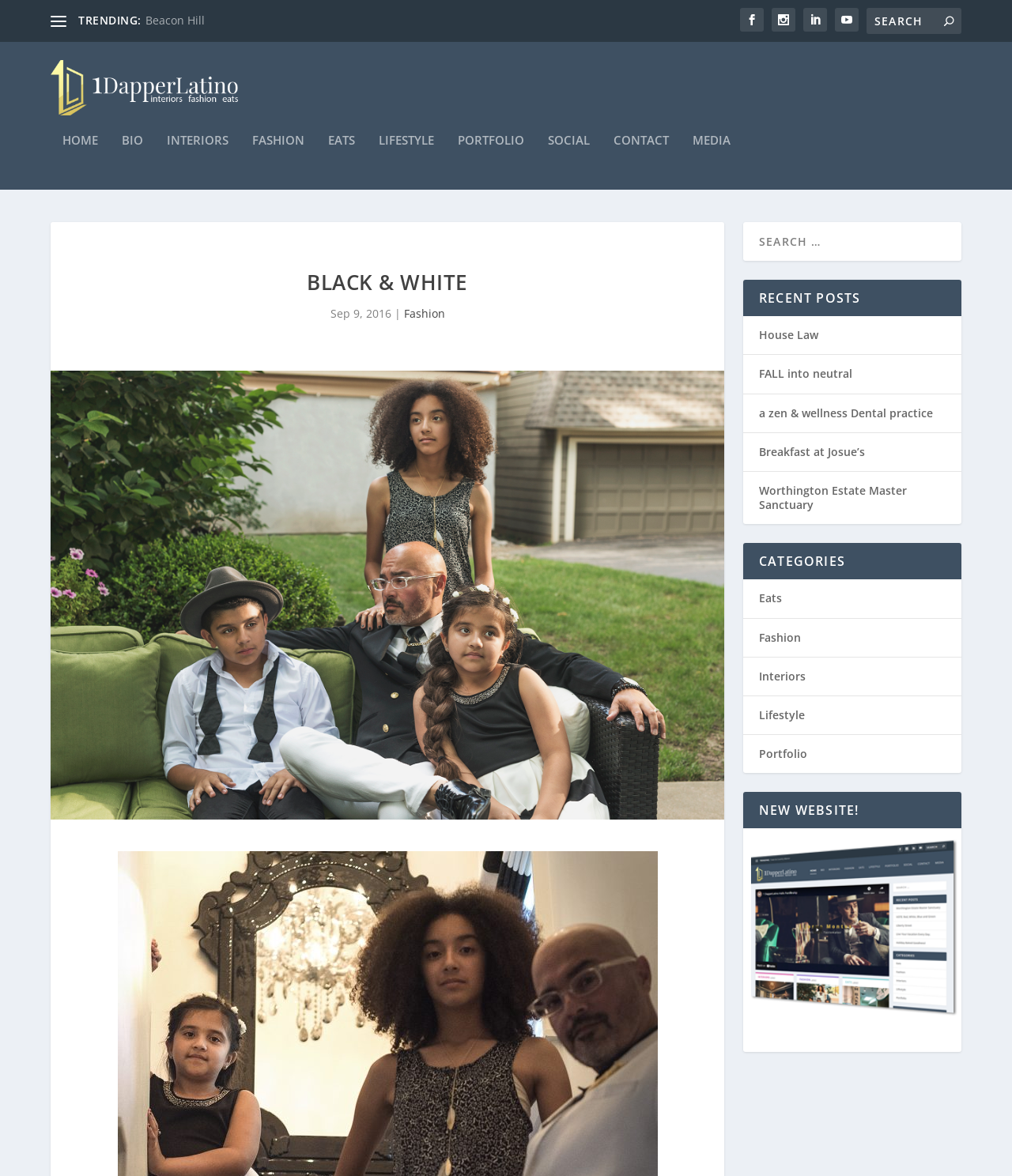Can you pinpoint the bounding box coordinates for the clickable element required for this instruction: "Search for something"? The coordinates should be four float numbers between 0 and 1, i.e., [left, top, right, bottom].

None